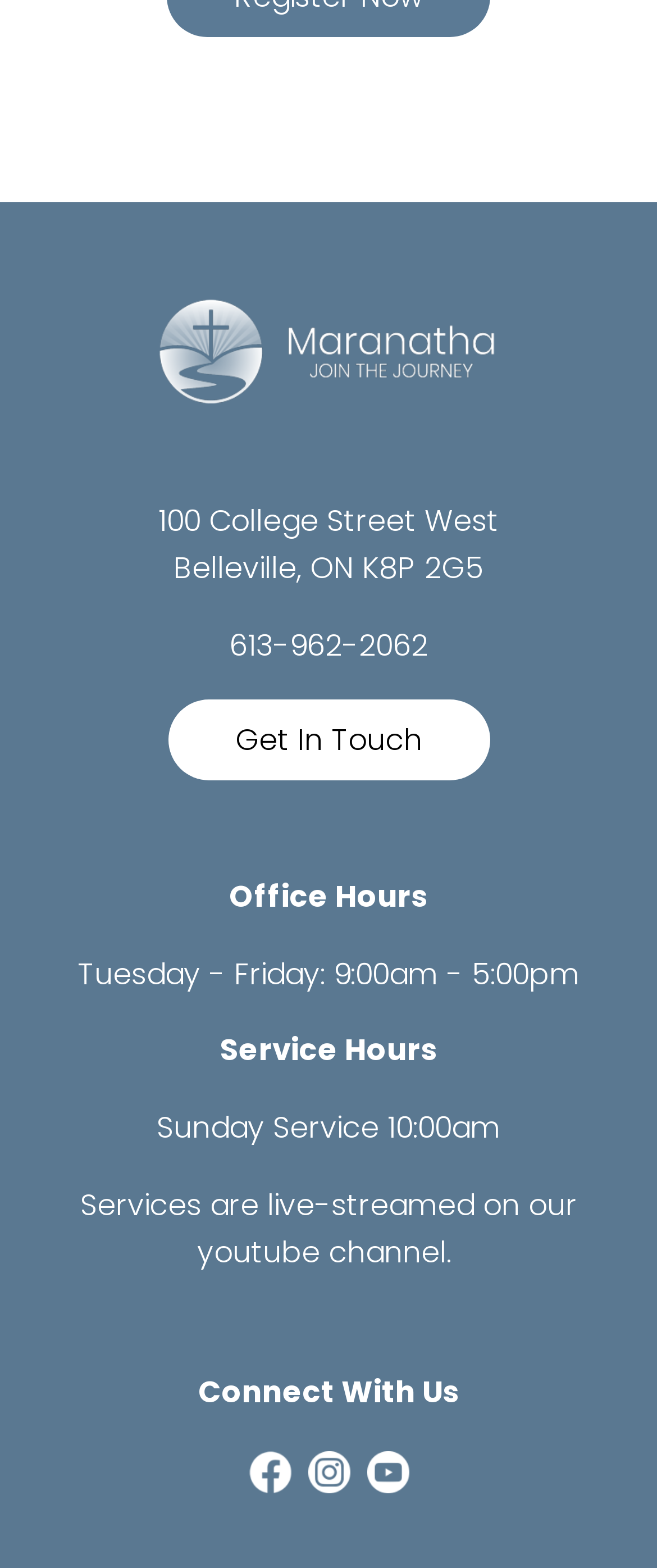Reply to the question below using a single word or brief phrase:
What is the address of Maranatha?

100 College Street West Belleville, ON K8P 2G5